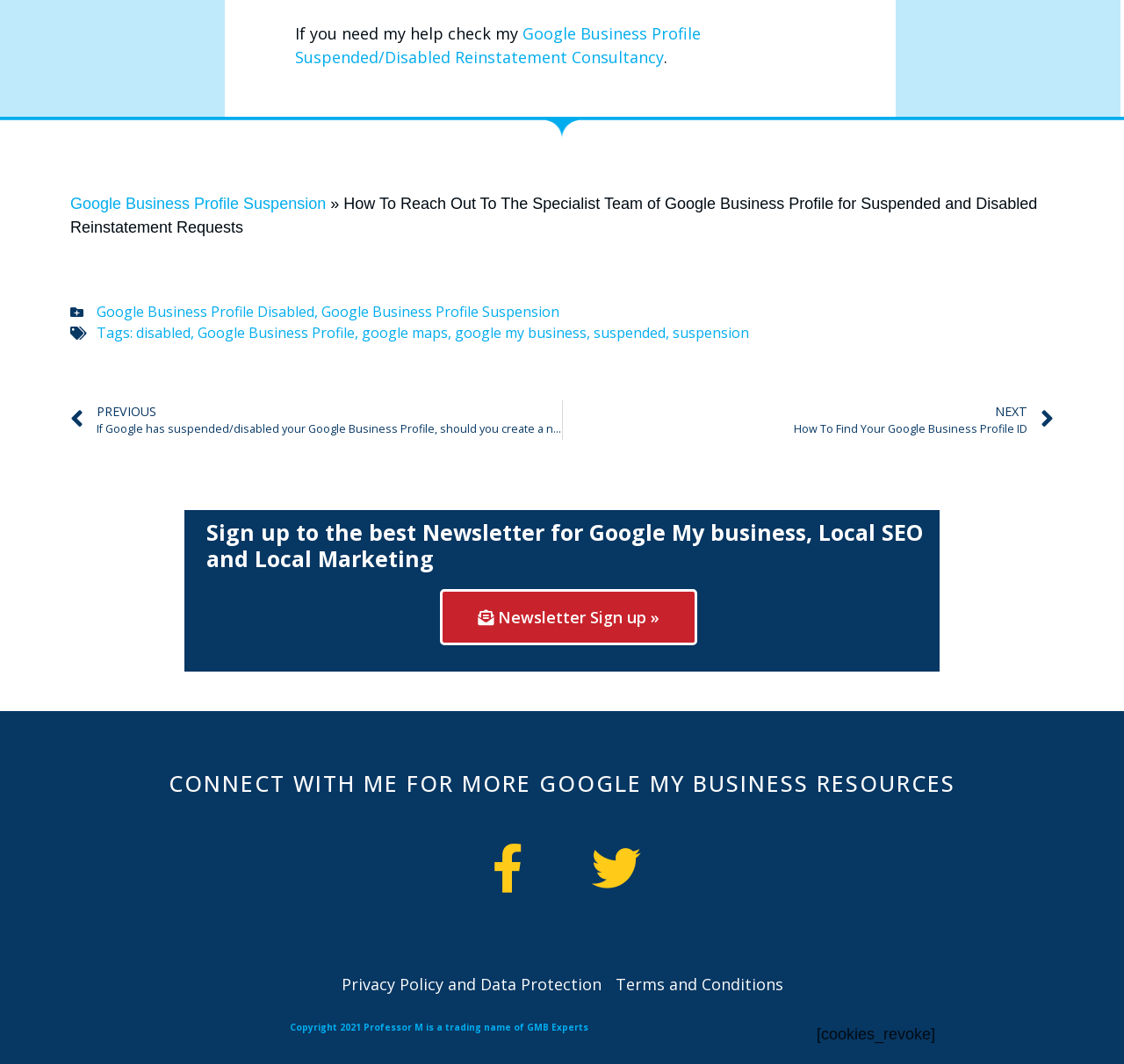What is the topic of the webpage?
Using the image as a reference, answer with just one word or a short phrase.

Google Business Profile